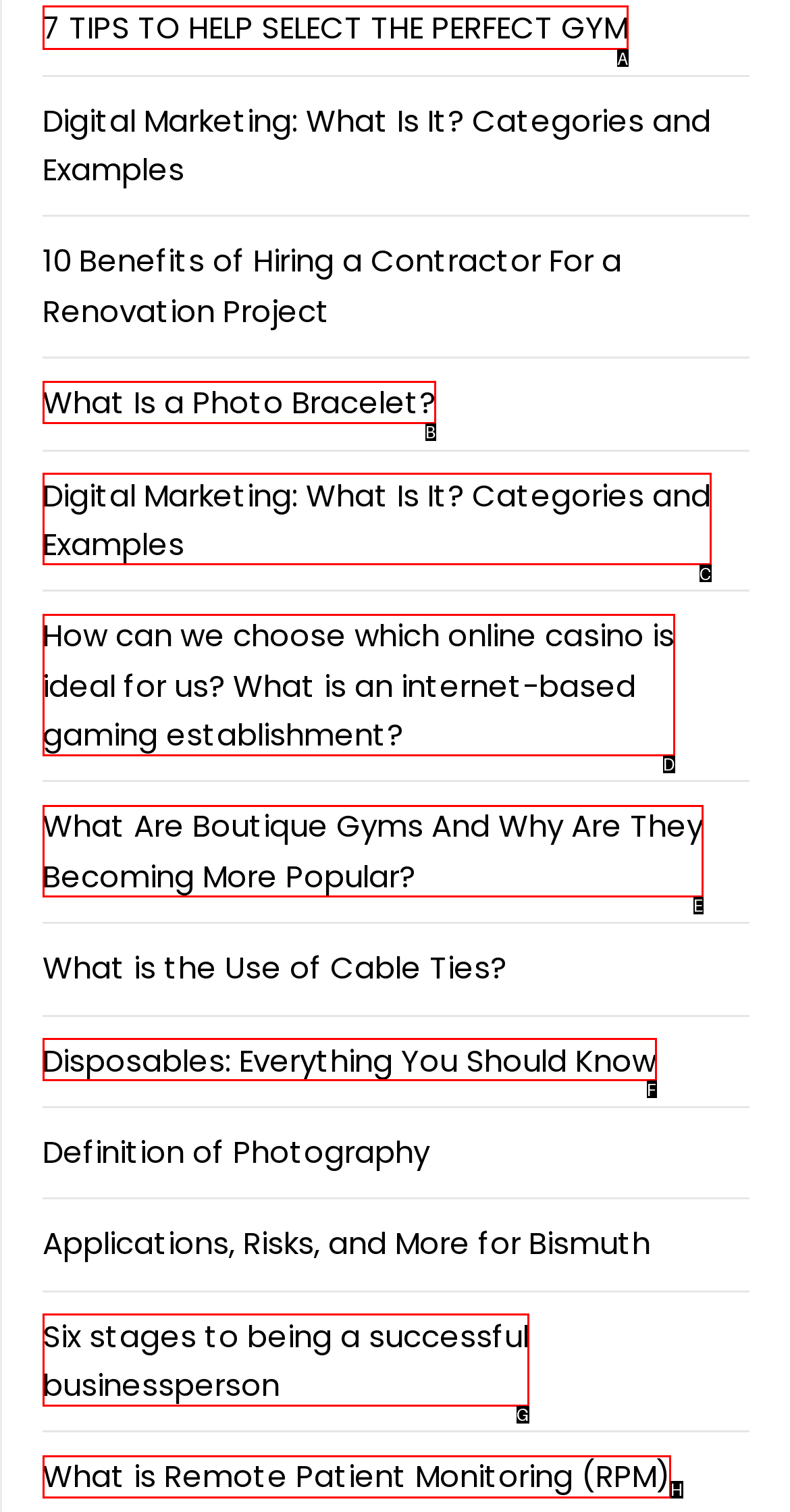Select the appropriate bounding box to fulfill the task: Read about 7 tips to help select the perfect gym Respond with the corresponding letter from the choices provided.

A